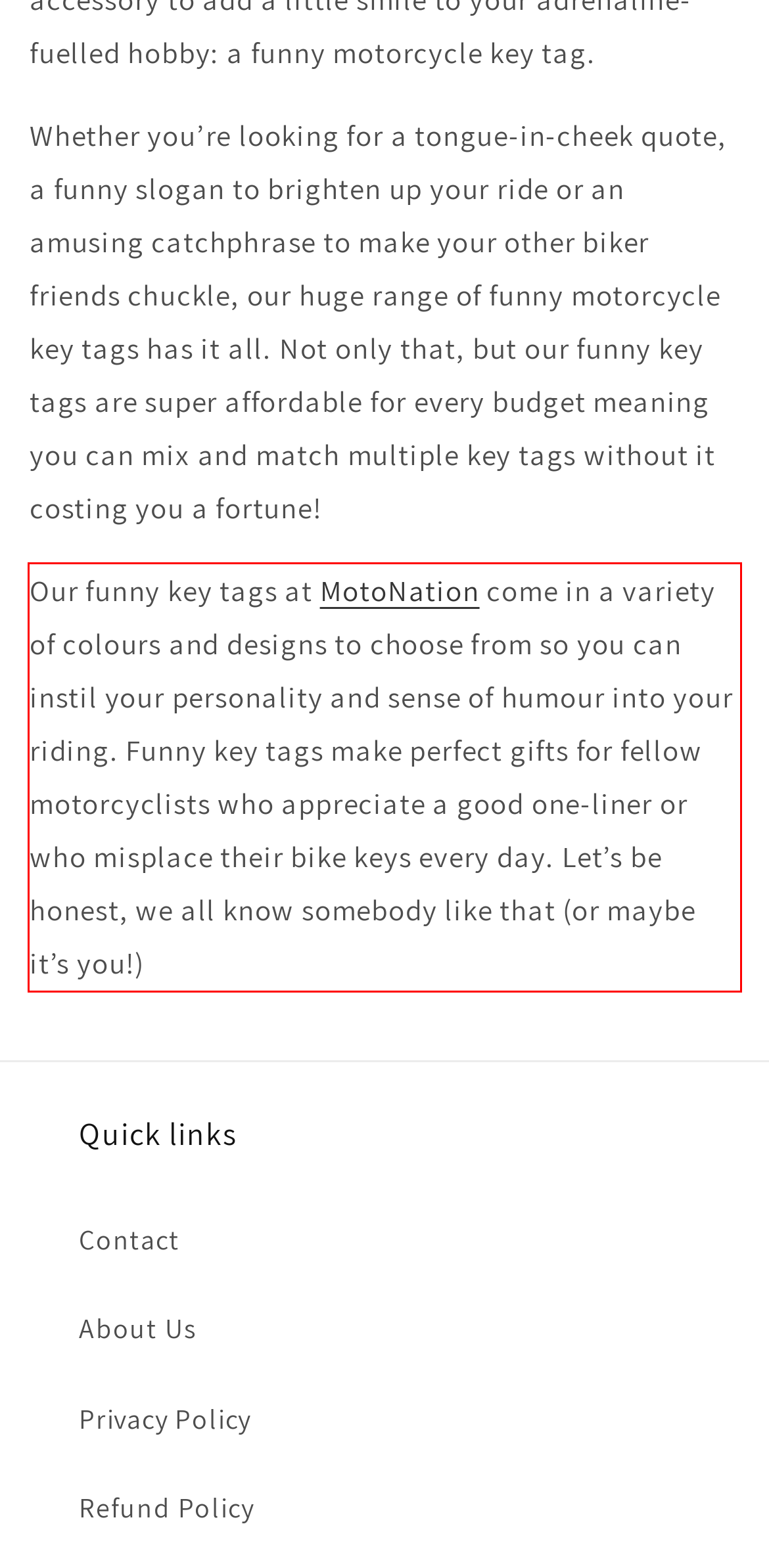Please use OCR to extract the text content from the red bounding box in the provided webpage screenshot.

Our funny key tags at MotoNation come in a variety of colours and designs to choose from so you can instil your personality and sense of humour into your riding. Funny key tags make perfect gifts for fellow motorcyclists who appreciate a good one-liner or who misplace their bike keys every day. Let’s be honest, we all know somebody like that (or maybe it’s you!)